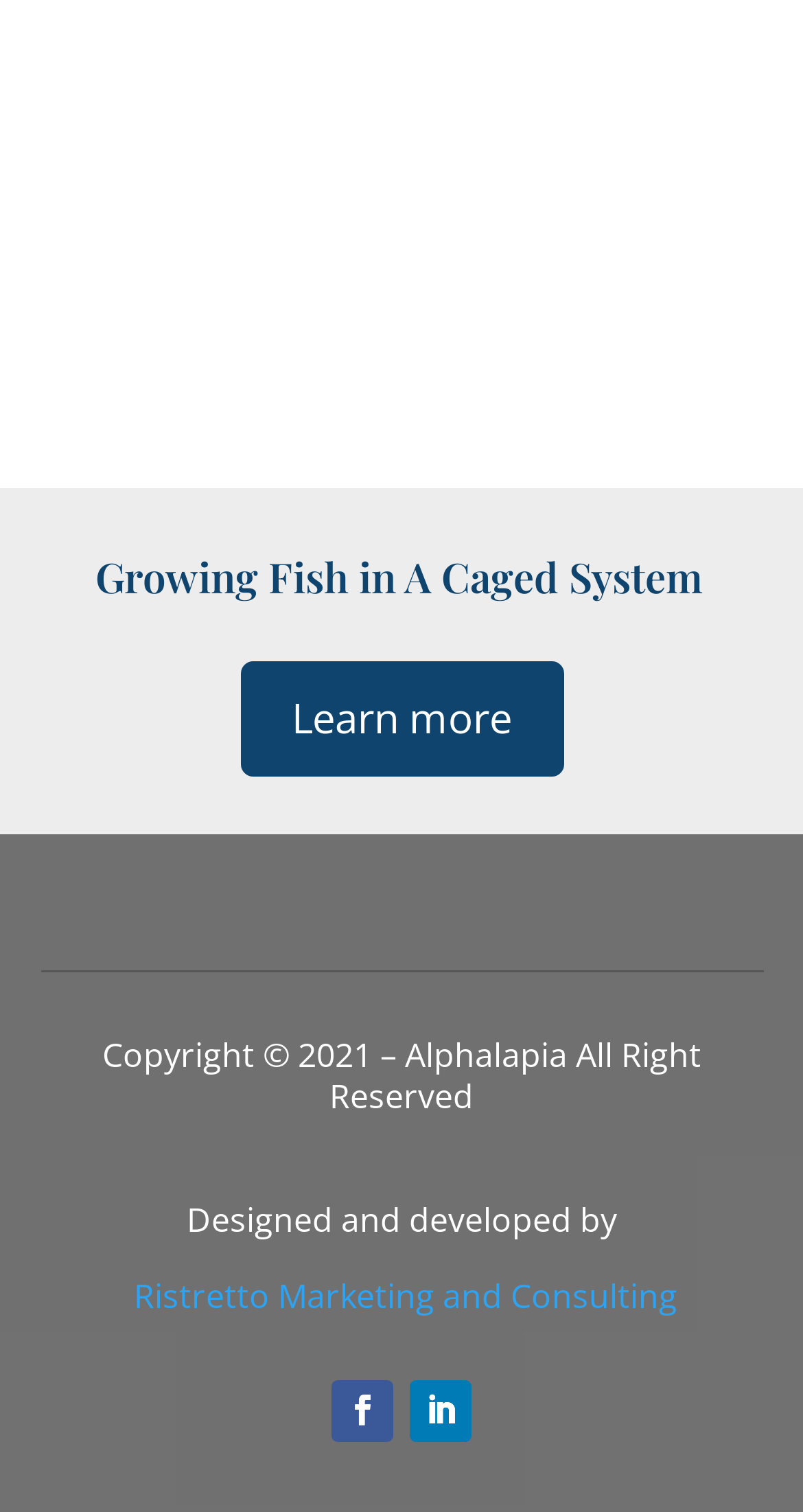Give a one-word or phrase response to the following question: What is the purpose of the 'Learn more' link?

To learn more about growing fish